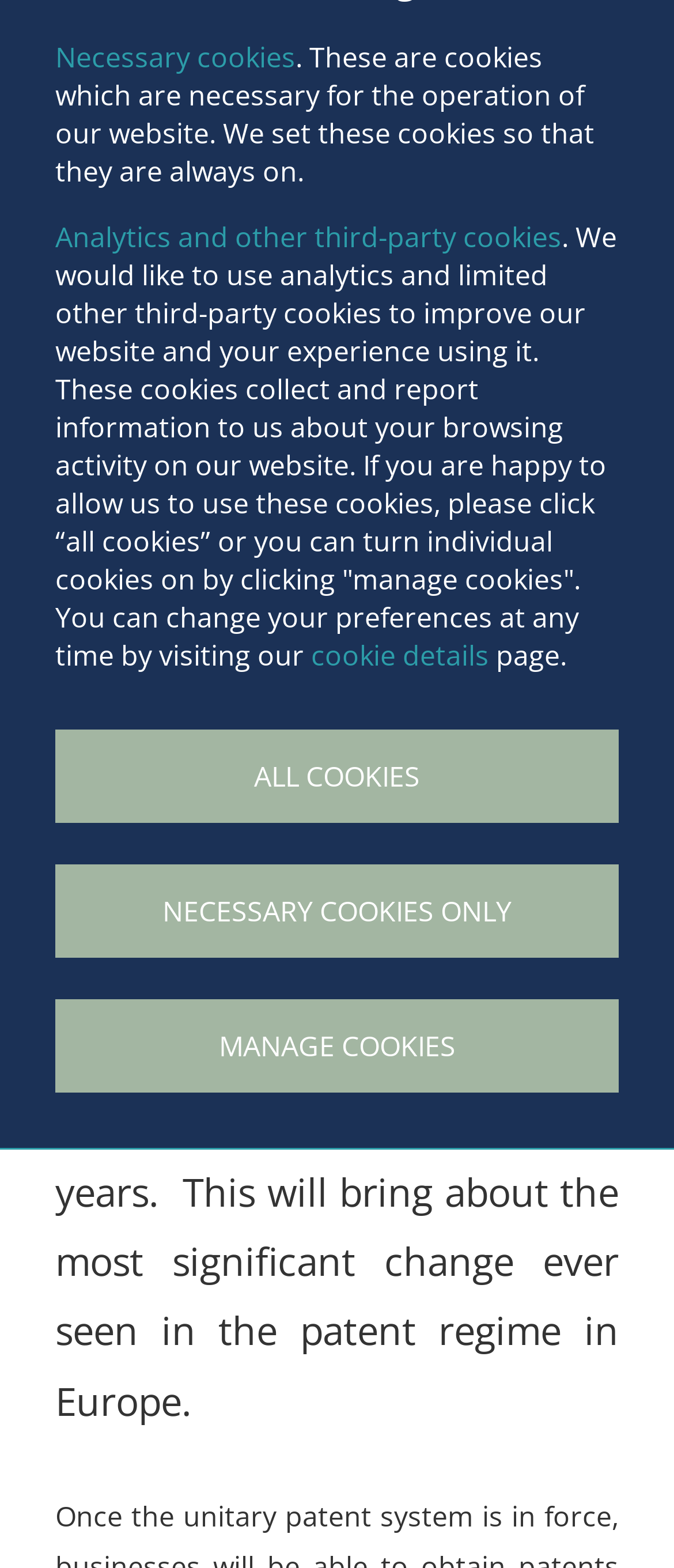Answer the question using only a single word or phrase: 
What is the name of the law firm?

Stevens & Bolton LLP